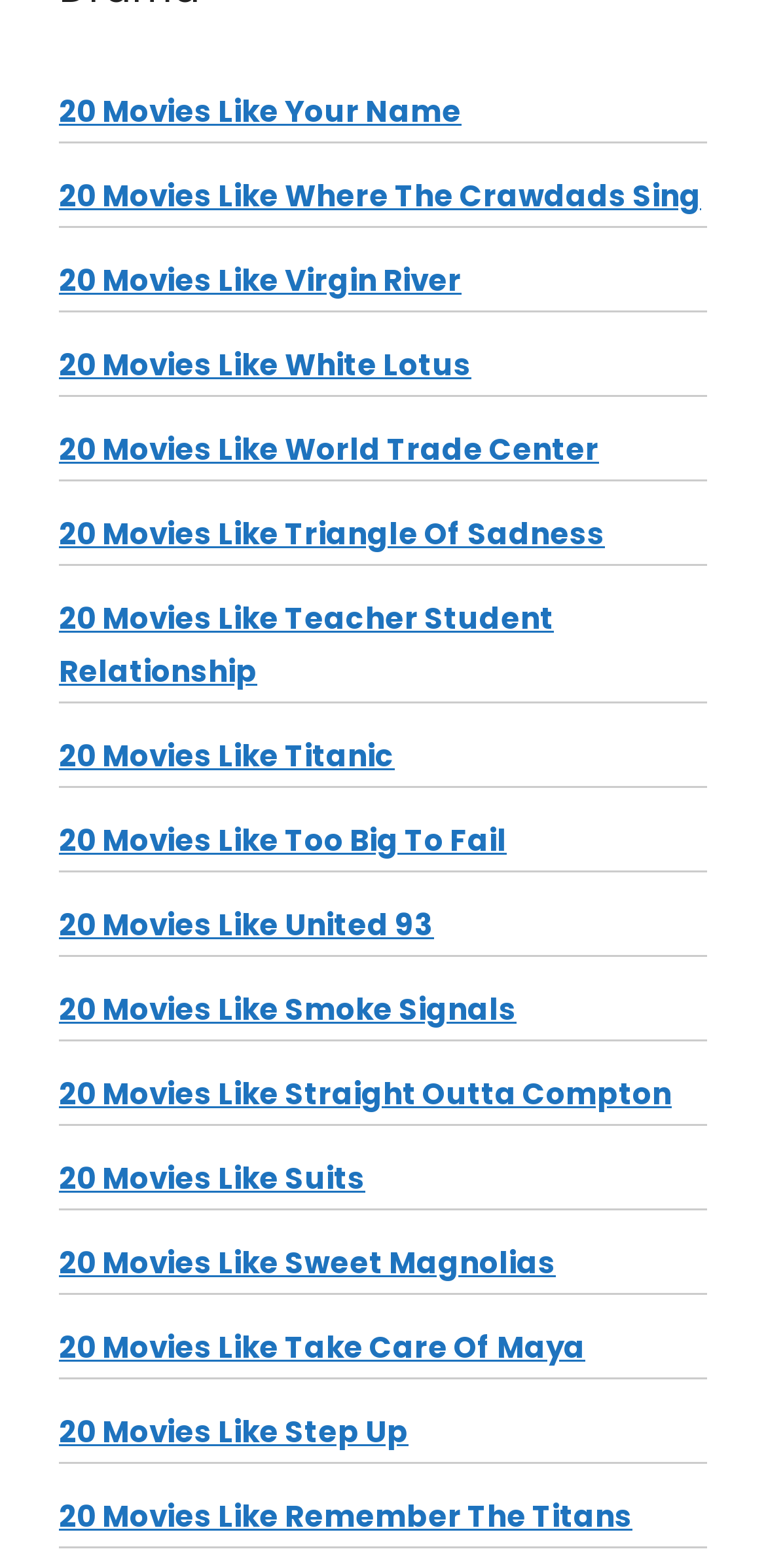How many links are present on the webpage?
Refer to the image and answer the question using a single word or phrase.

21